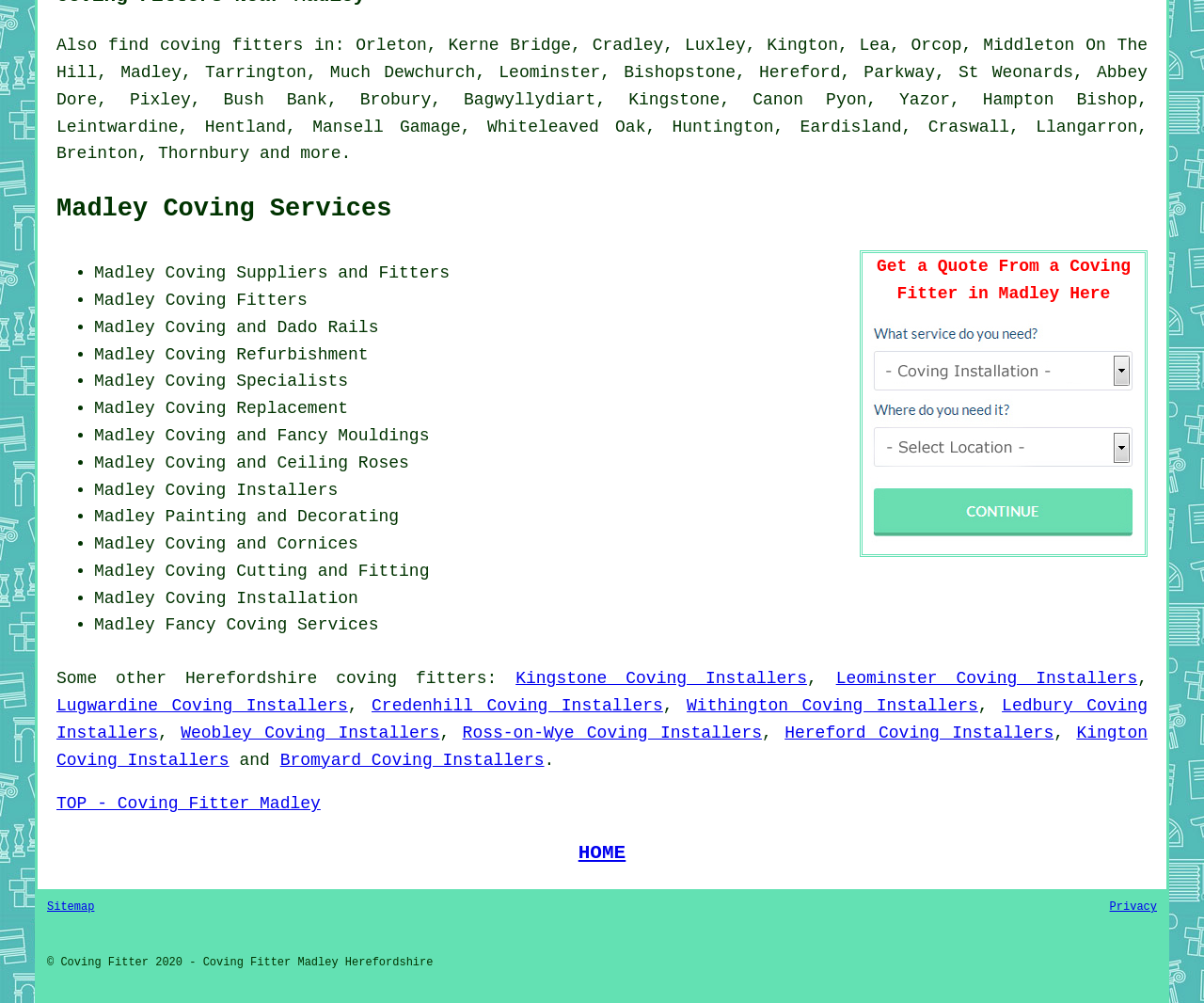Determine the bounding box coordinates for the element that should be clicked to follow this instruction: "click on 'find coving fitters'". The coordinates should be given as four float numbers between 0 and 1, in the format [left, top, right, bottom].

[0.09, 0.036, 0.252, 0.055]